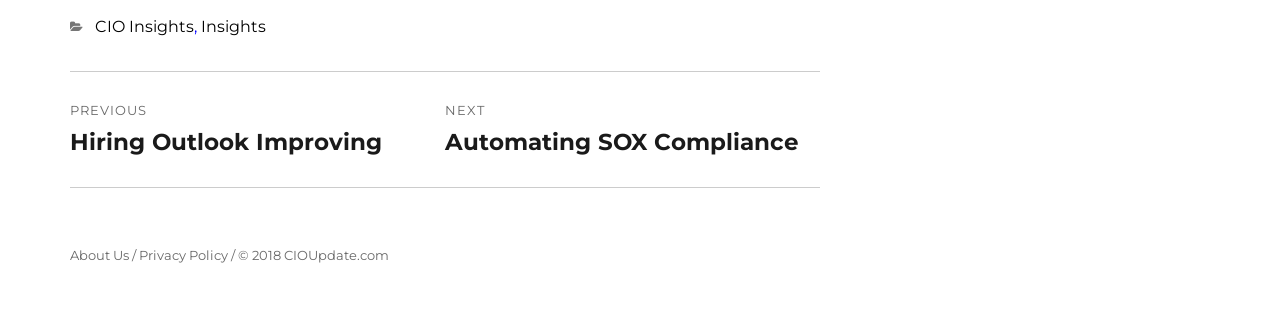What are the categories listed? Refer to the image and provide a one-word or short phrase answer.

CIO Insights, Insights